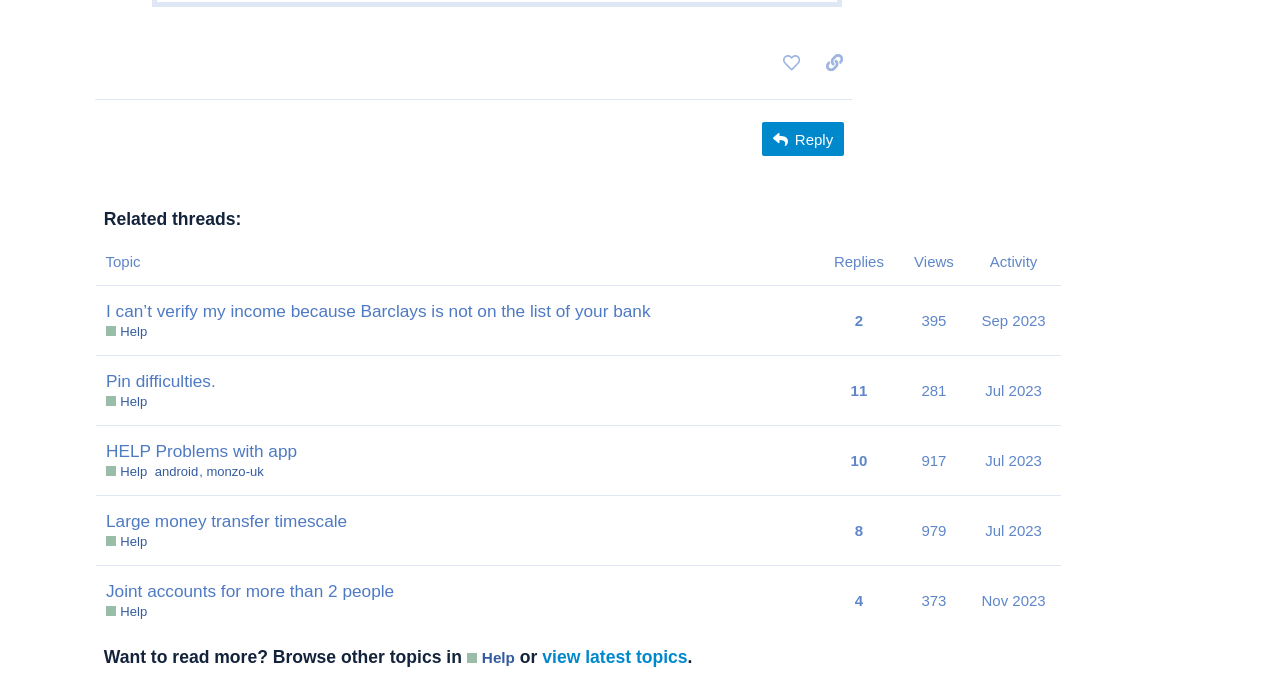Determine the bounding box coordinates for the region that must be clicked to execute the following instruction: "Read more about 'Joint accounts for more than 2 people Help'".

[0.075, 0.817, 0.642, 0.917]